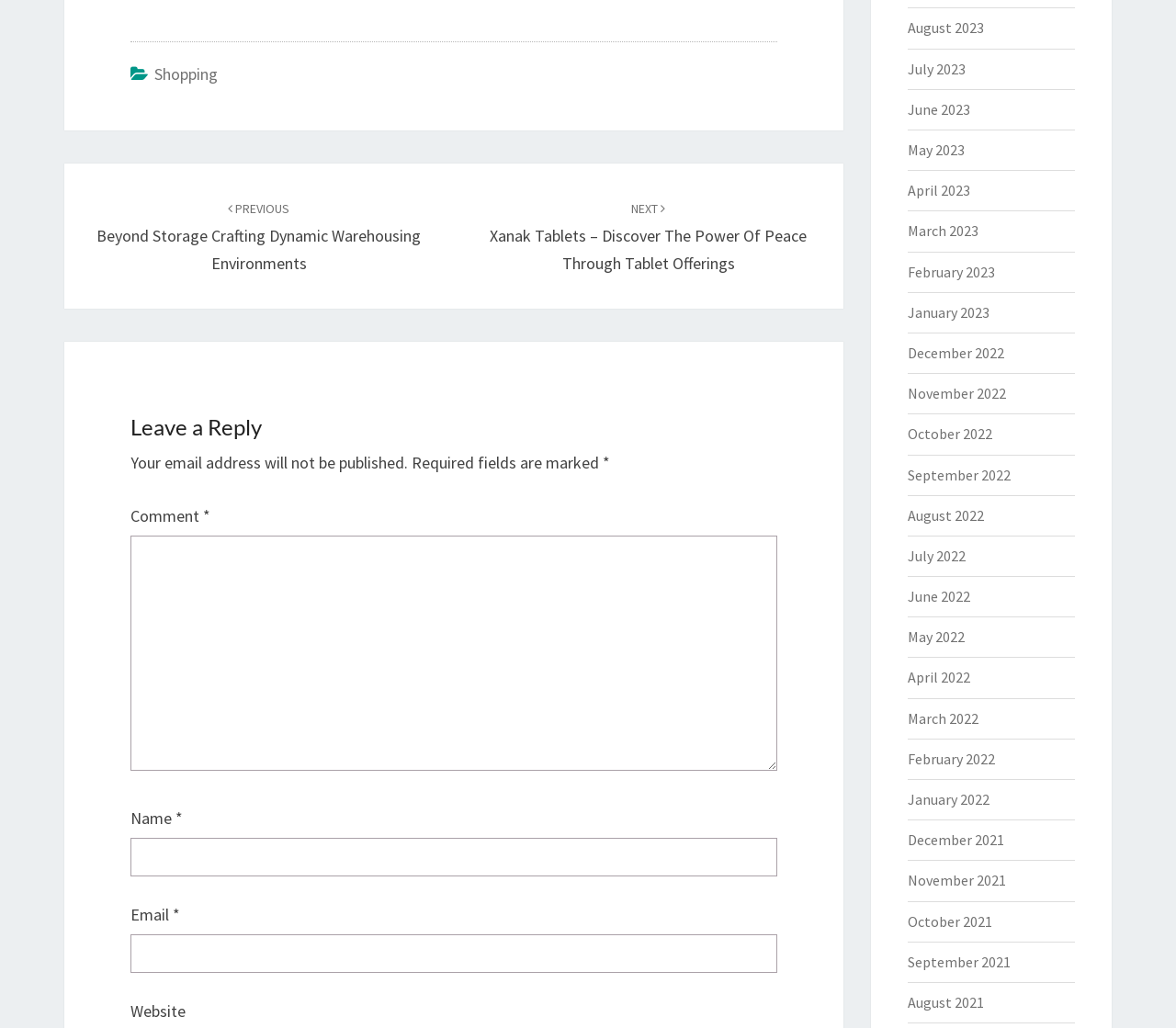Give the bounding box coordinates for this UI element: "Jon Huang". The coordinates should be four float numbers between 0 and 1, arranged as [left, top, right, bottom].

None